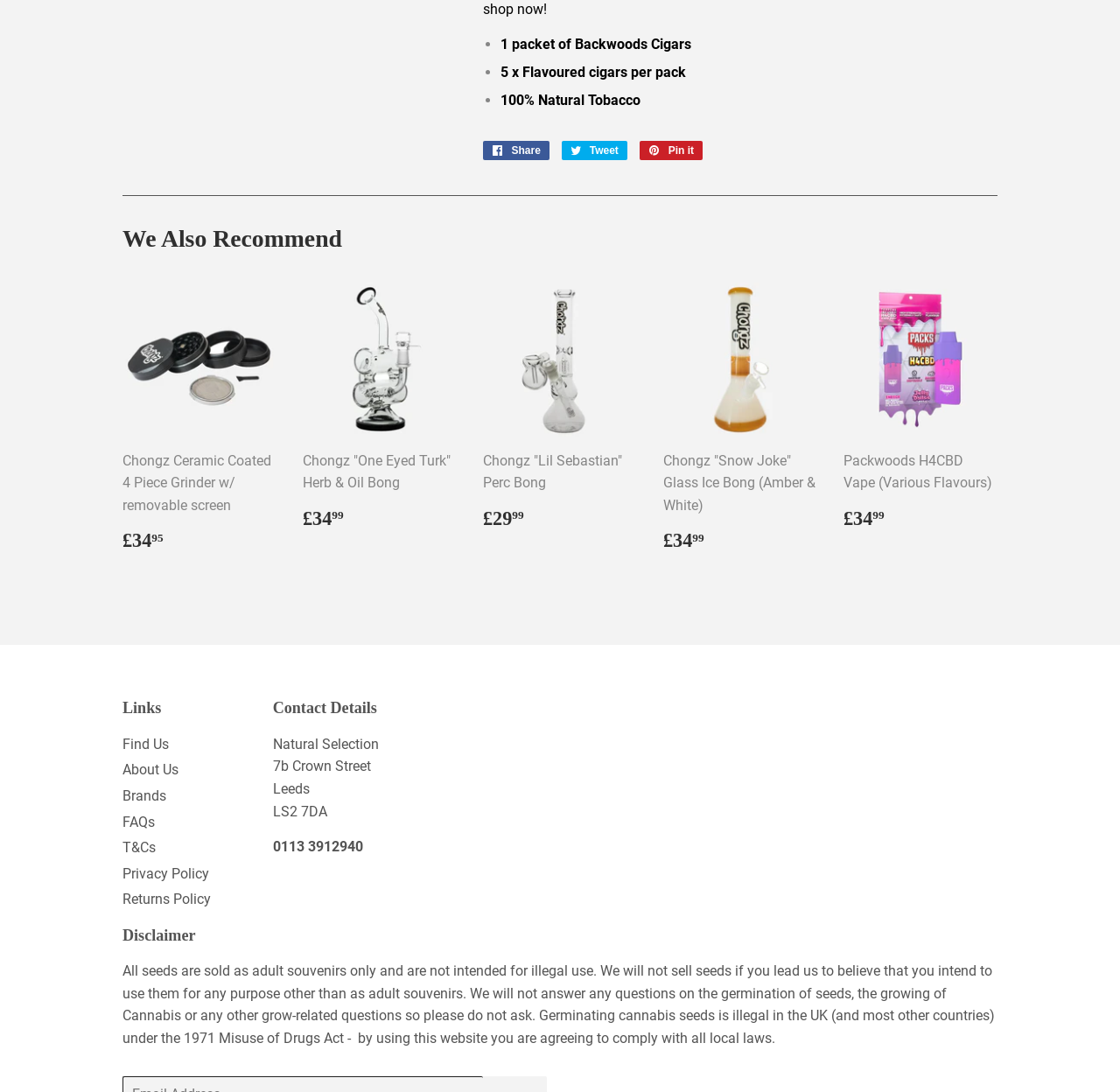Using the provided description Pin it Pin on Pinterest, find the bounding box coordinates for the UI element. Provide the coordinates in (top-left x, top-left y, bottom-right x, bottom-right y) format, ensuring all values are between 0 and 1.

[0.571, 0.129, 0.627, 0.146]